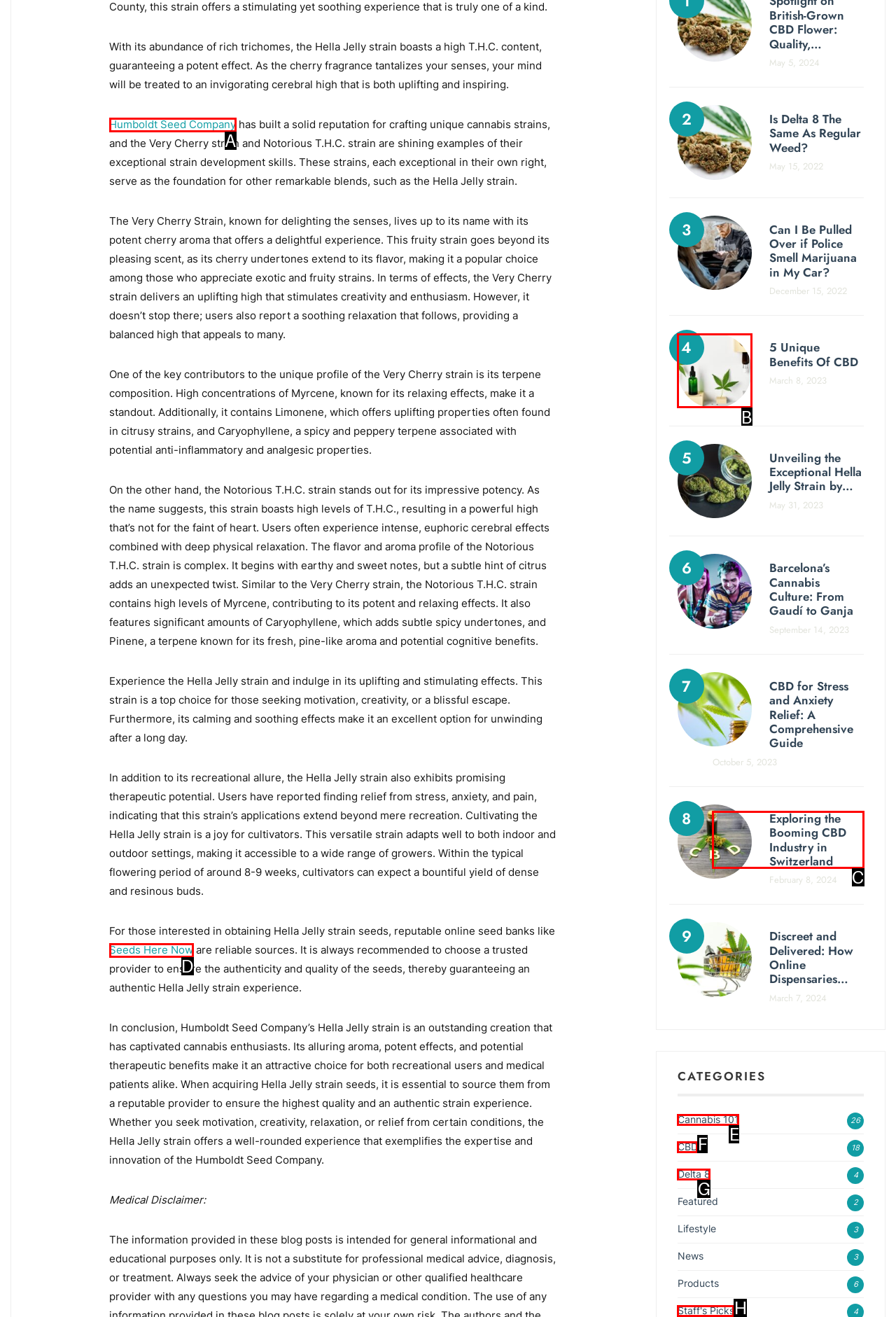Determine which UI element matches this description: Seeds Here Now
Reply with the appropriate option's letter.

D